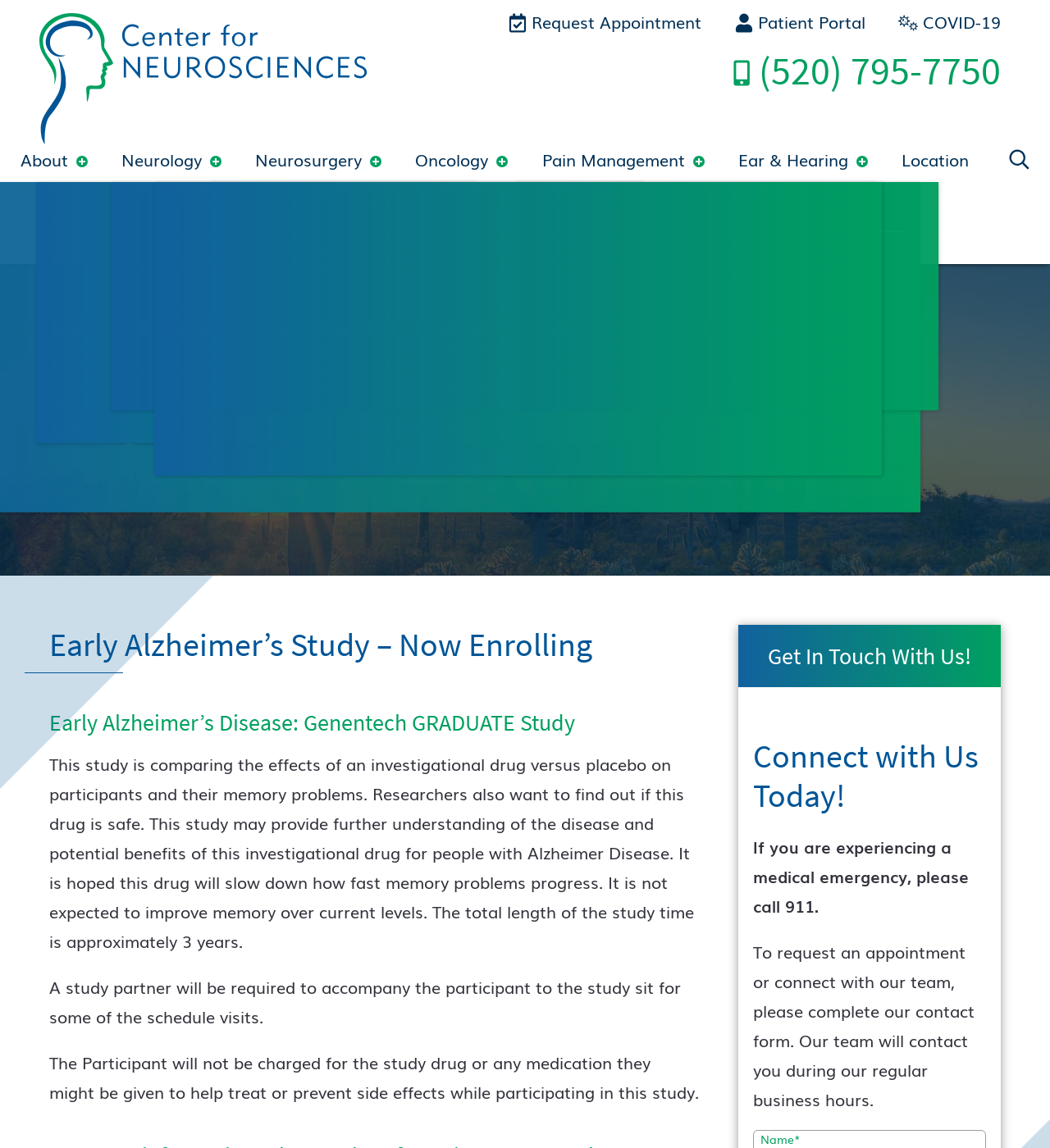Find the bounding box coordinates for the HTML element specified by: "Neurology".

[0.165, 0.105, 0.282, 0.144]